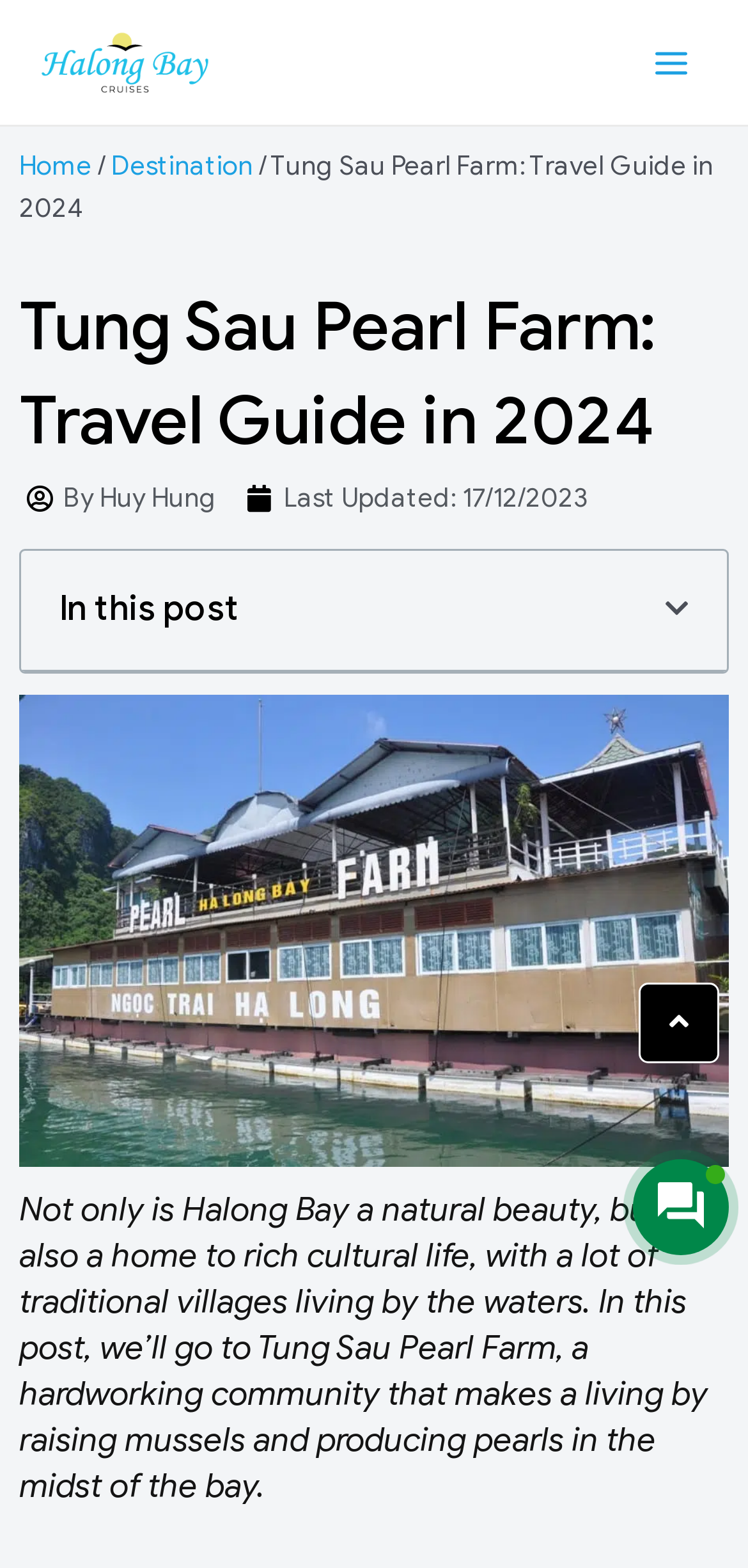Bounding box coordinates are specified in the format (top-left x, top-left y, bottom-right x, bottom-right y). All values are floating point numbers bounded between 0 and 1. Please provide the bounding box coordinate of the region this sentence describes: alt="CruiseInHalongBay.com"

[0.051, 0.028, 0.282, 0.049]